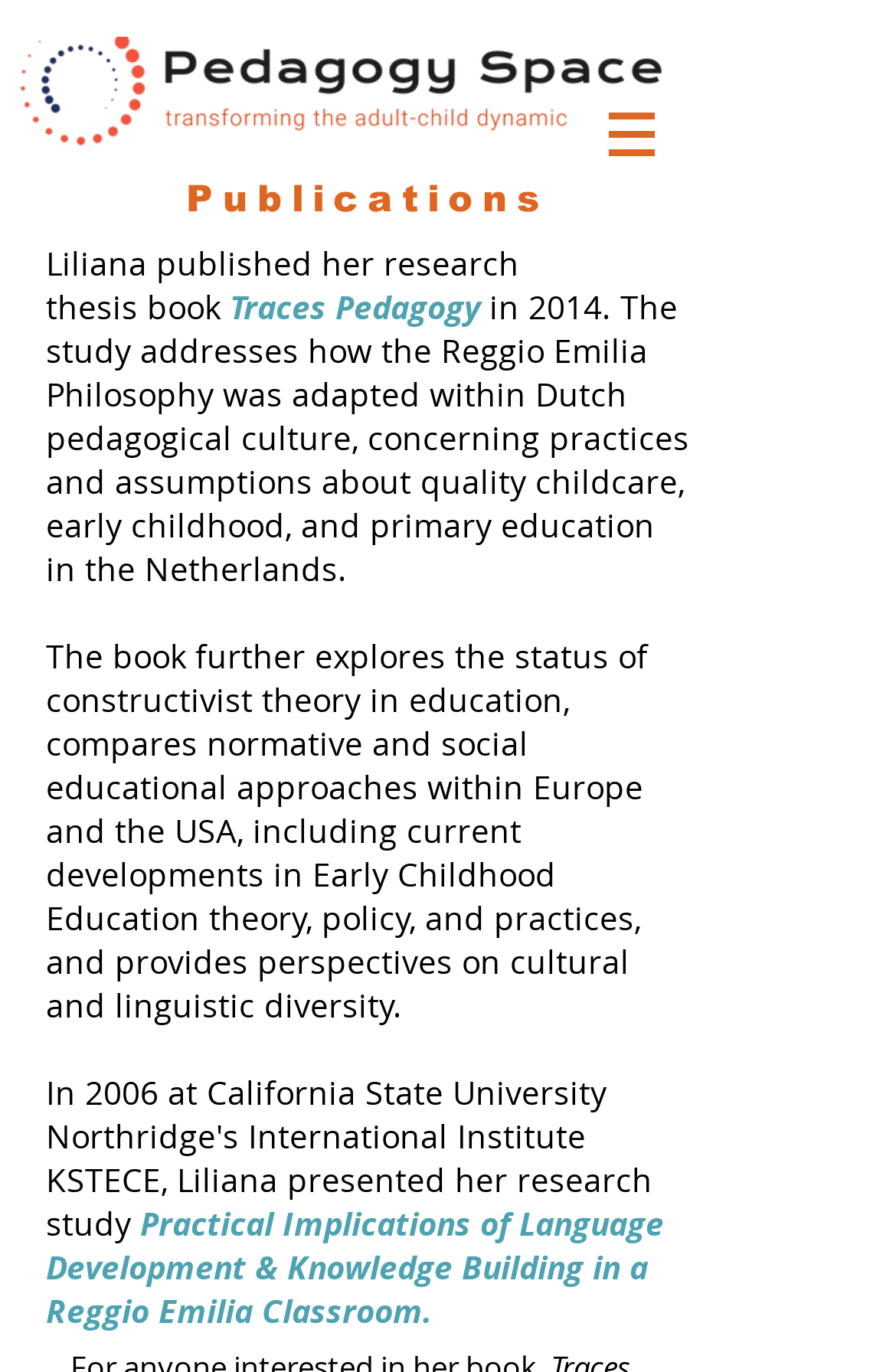What is the category of the webpage content?
Refer to the image and answer the question using a single word or phrase.

Publications